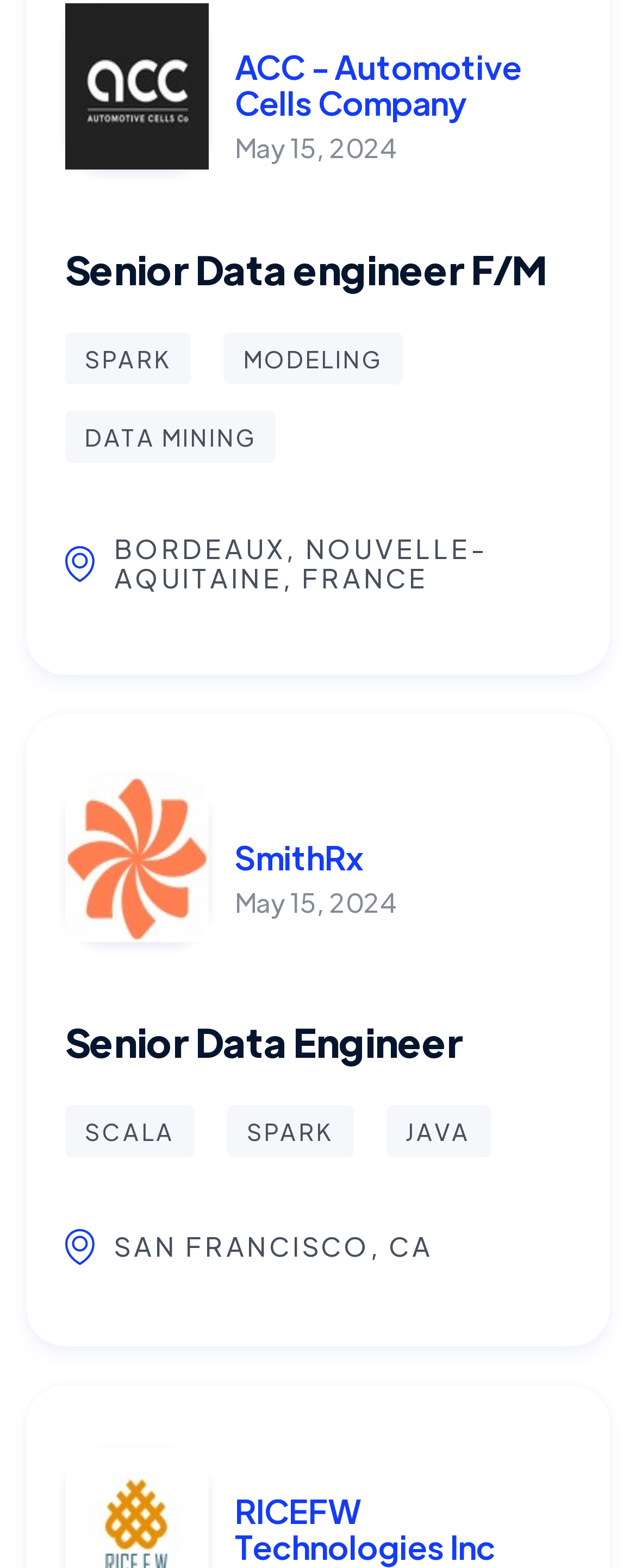What programming languages are mentioned in the second job posting?
Using the image, elaborate on the answer with as much detail as possible.

I found the programming languages mentioned in the second job posting by looking for the text 'SCALA', 'SPARK', and 'JAVA' which are located below the heading 'Senior Data Engineer'.